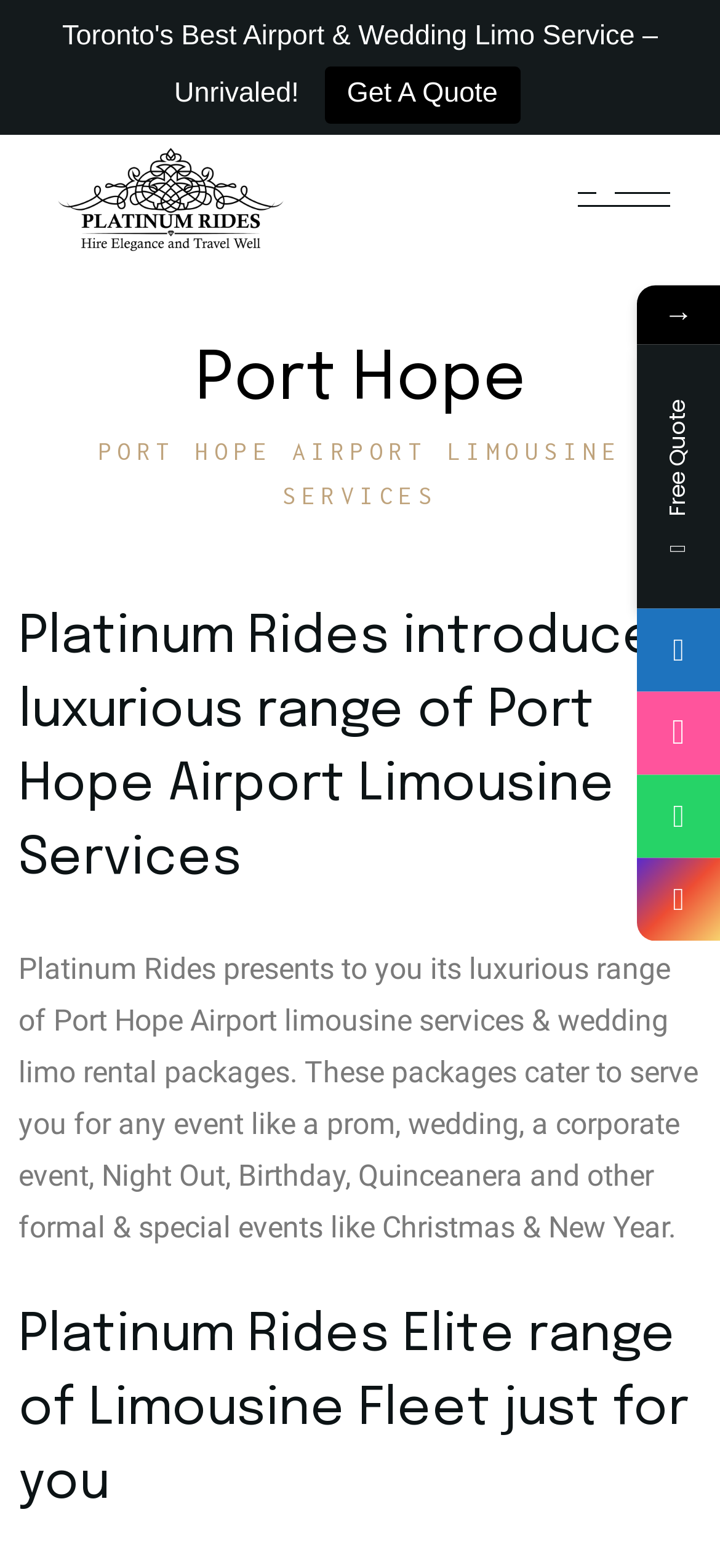Offer a detailed explanation of the webpage layout and contents.

The webpage is about Platinum Rides, a company offering luxurious Port Hope airport limousine services and rental packages for various events. 

At the top, there is a navigation link "Barrie" on the left side. Below it, a heading "Contact Us" is centered. 

On the left side, there is a block of contact information, including an address "17 Willick PL, Brampton, ON L6X 4Z5", two phone numbers, and an email address. 

Below the contact information, there is a figure, likely an image. 

On the bottom left, there are social media links to Facebook, Instagram, Twitter, and LinkedIn. 

The copyright information "© 2013-2024 Platinum Rides, All Rights Reserved" is placed at the bottom center. 

On the right side, there is a "TOP" link near the bottom, accompanied by a small image. 

At the bottom right, there are several icons, including an arrow pointing to the right, a "Free Quote" text, and four icons representing different services or features.